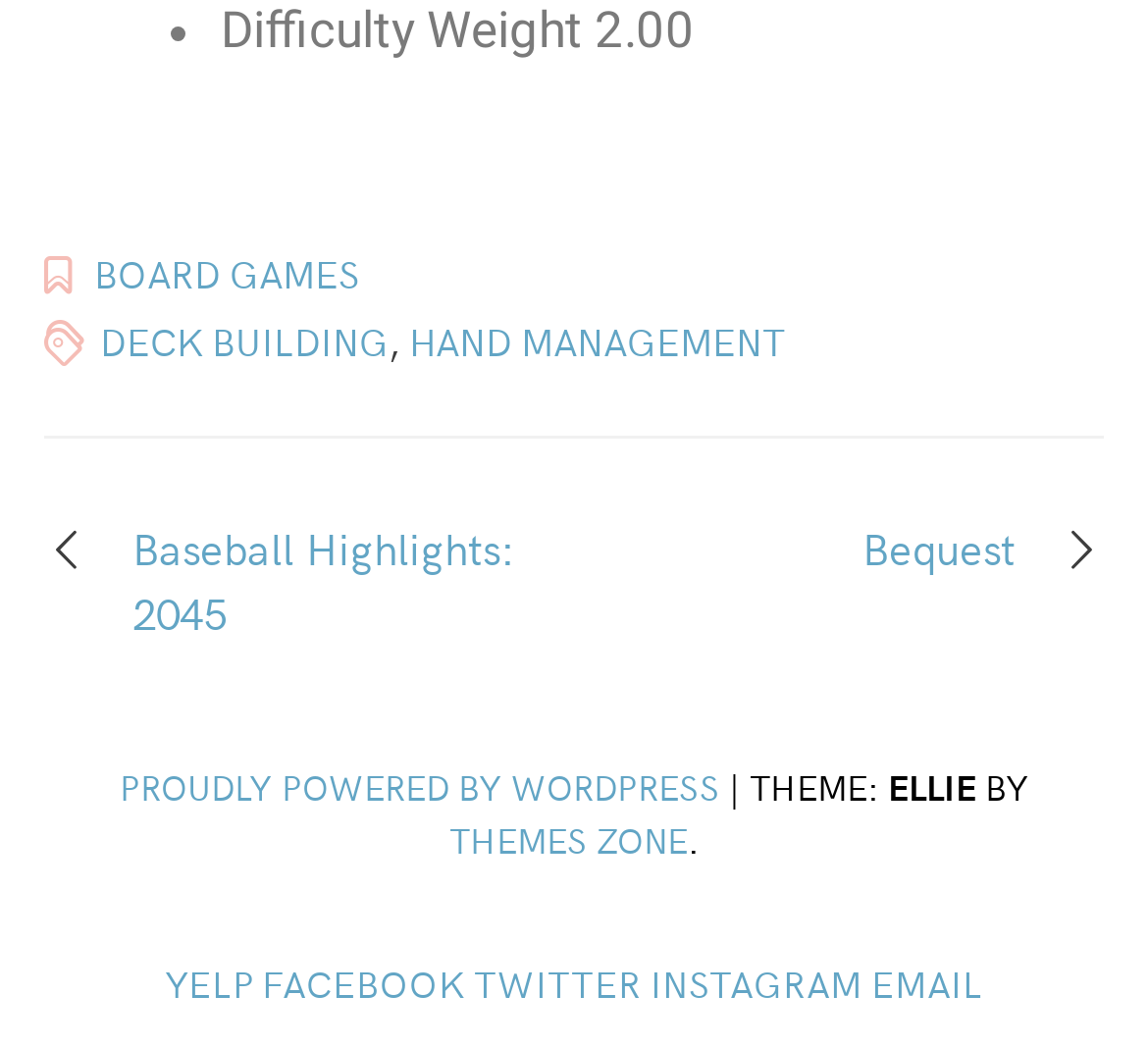Determine the bounding box coordinates of the region that needs to be clicked to achieve the task: "Click on BOARD GAMES".

[0.082, 0.235, 0.313, 0.285]